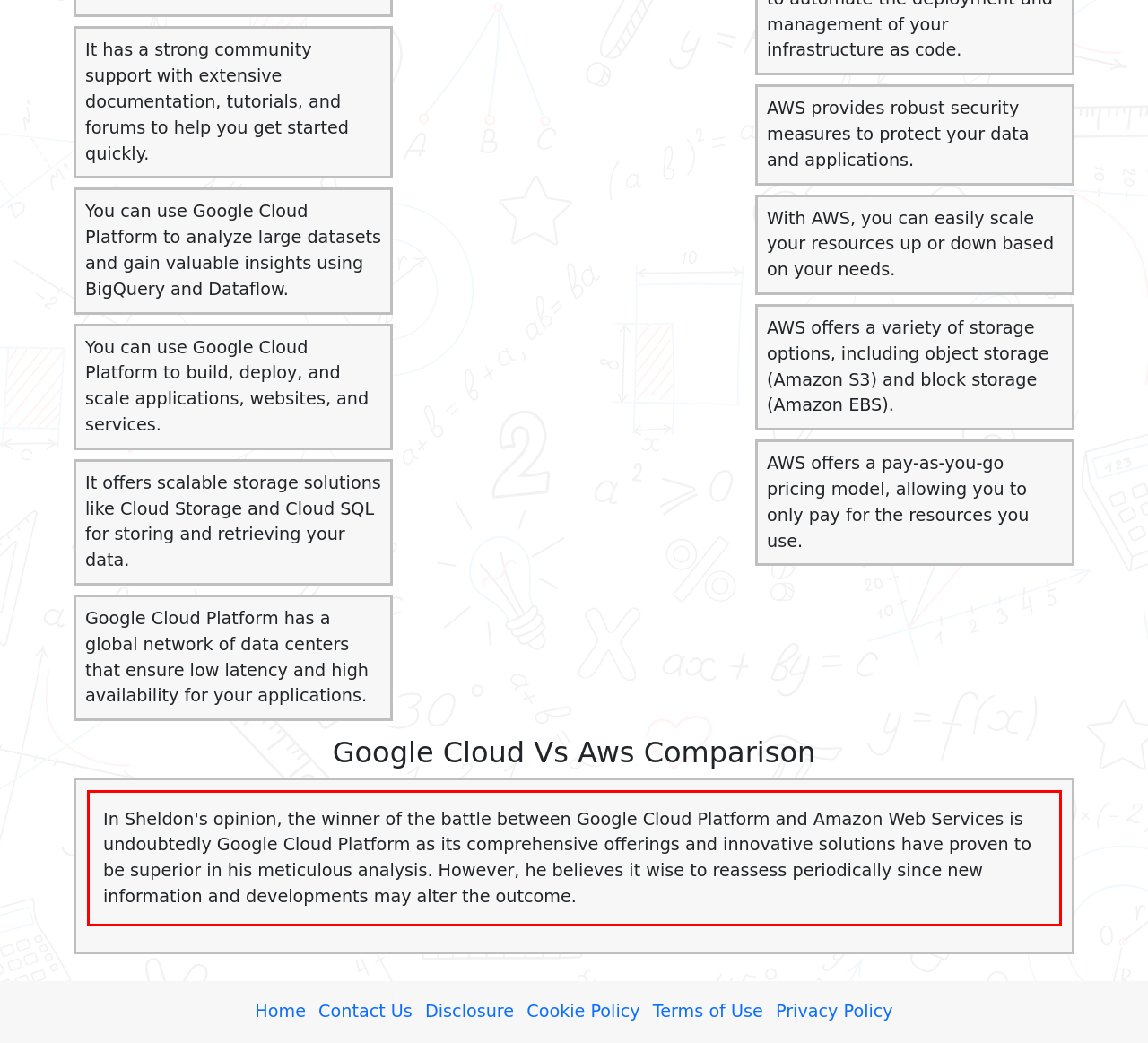Please analyze the screenshot of a webpage and extract the text content within the red bounding box using OCR.

In Sheldon's opinion, the winner of the battle between Google Cloud Platform and Amazon Web Services is undoubtedly Google Cloud Platform as its comprehensive offerings and innovative solutions have proven to be superior in his meticulous analysis. However, he believes it wise to reassess periodically since new information and developments may alter the outcome.